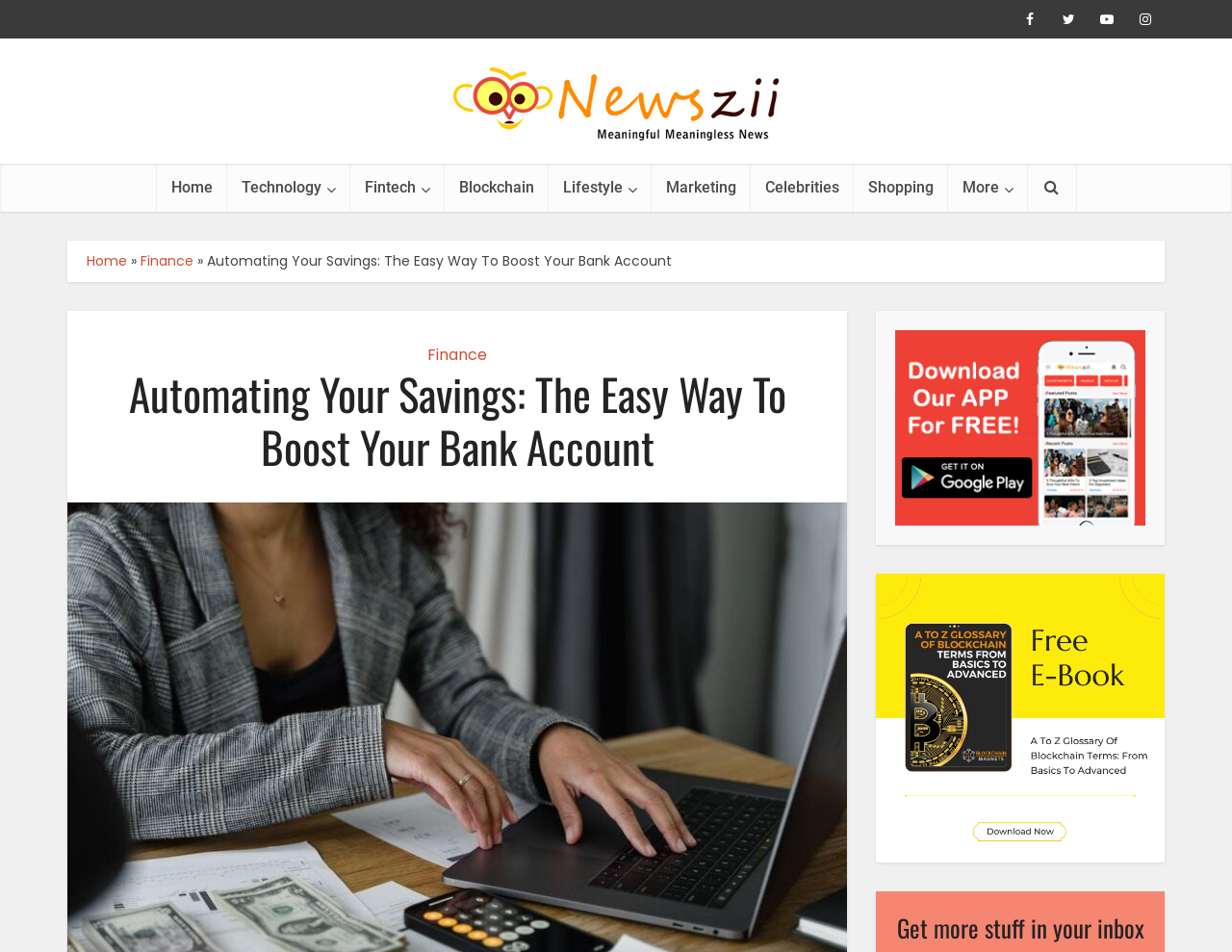Specify the bounding box coordinates for the region that must be clicked to perform the given instruction: "Click on the Newszii.com link".

[0.365, 0.056, 0.635, 0.15]